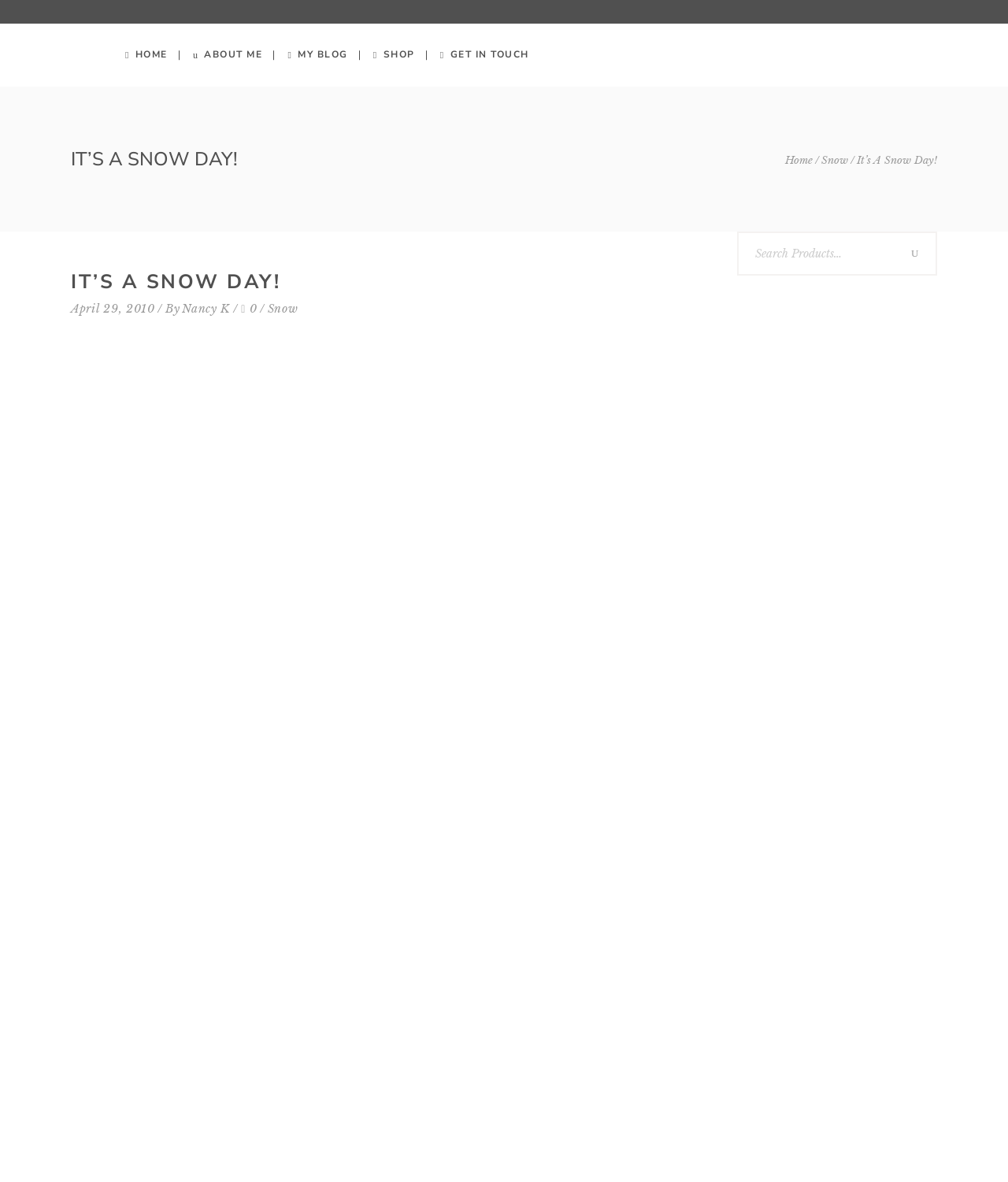Examine the image carefully and respond to the question with a detailed answer: 
Who is the author of the current post?

I determined this answer by looking at the text 'By Nancy K' which suggests that Nancy K is the author of the current post.